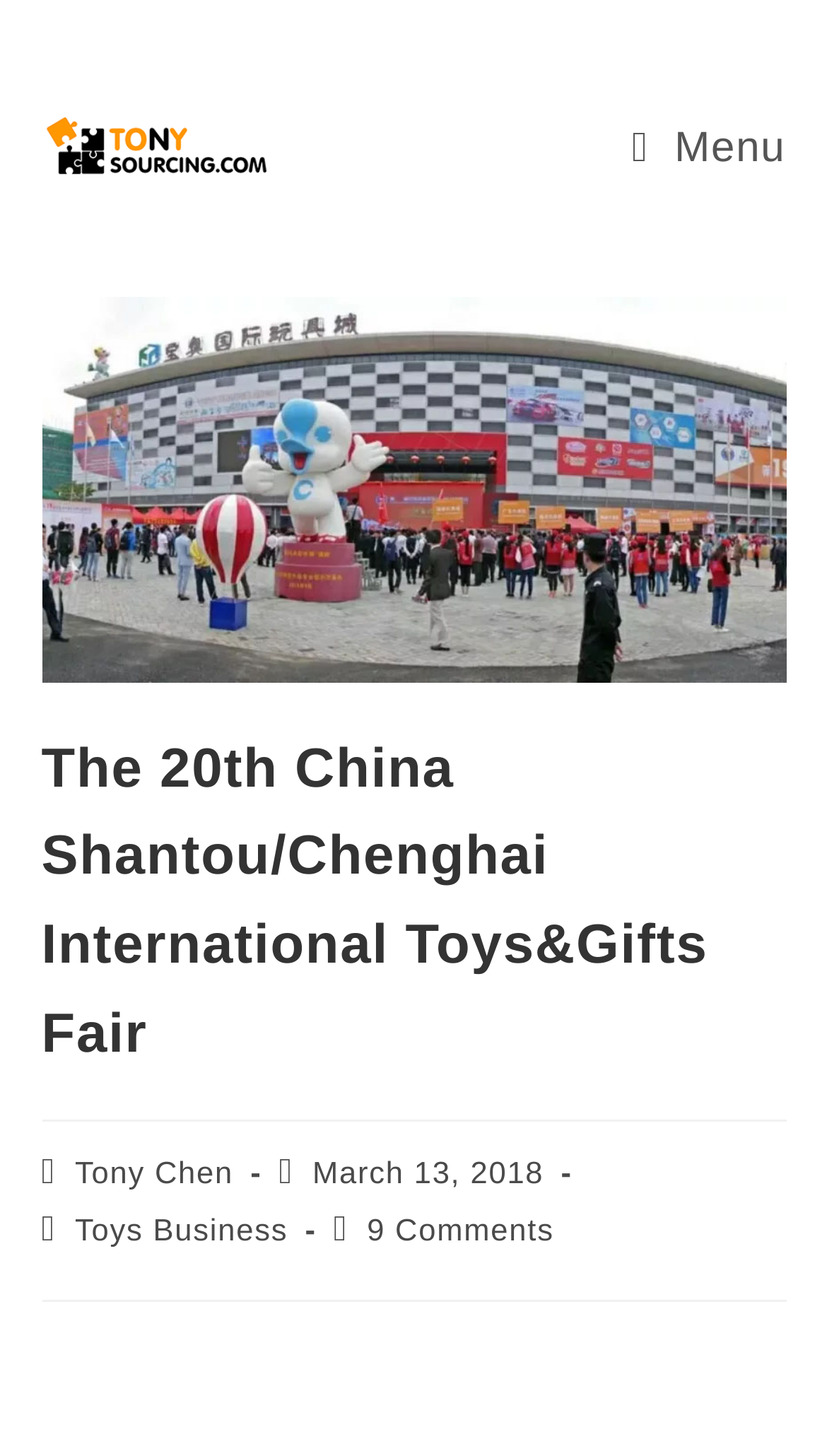What is the category of the article?
Using the information from the image, answer the question thoroughly.

I found the answer by looking at the section that contains the post category information, which is located below the header and above the post content. The text 'Post category:' is followed by a link with the text 'Toys Business'.